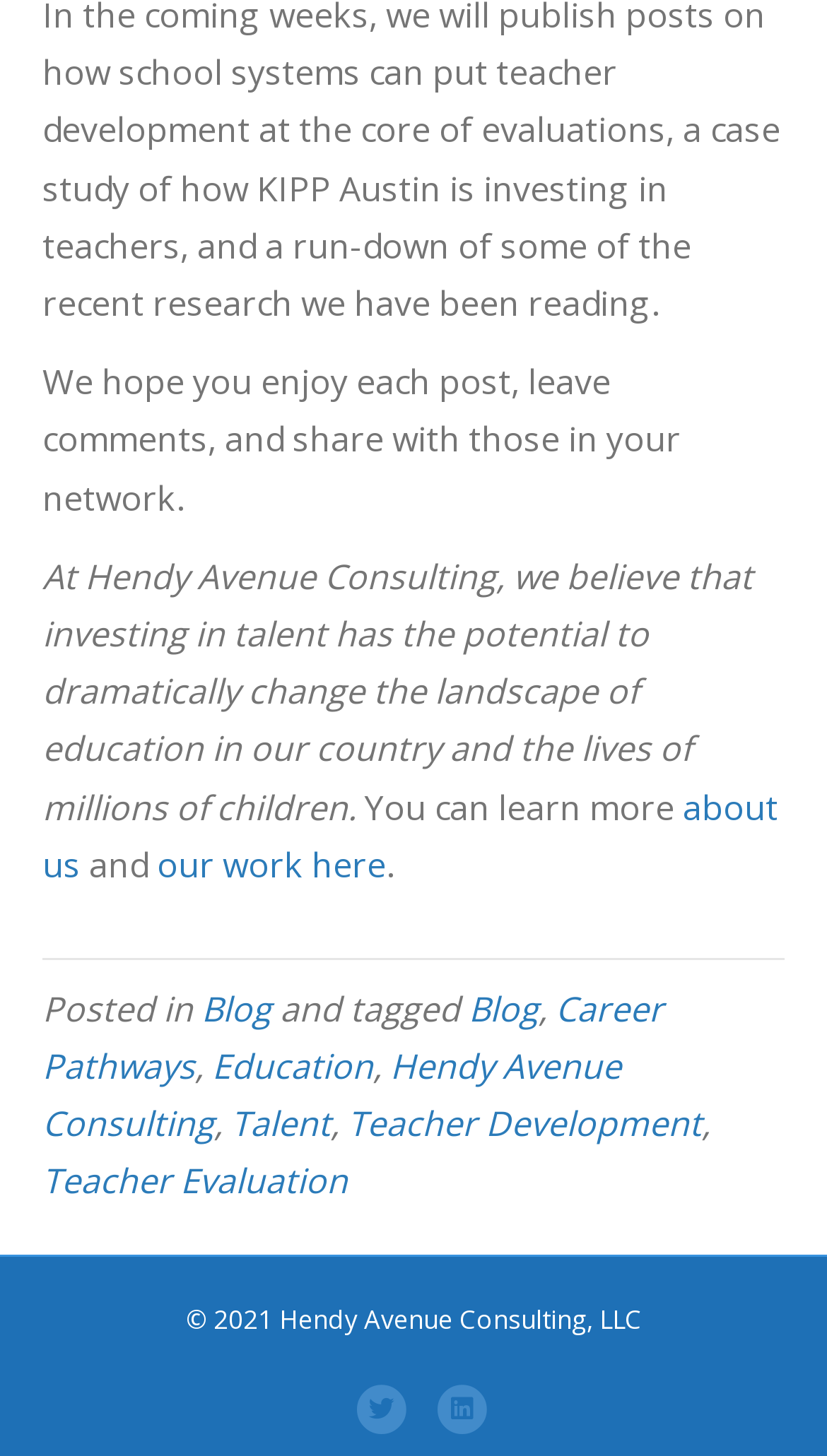What is the category of the blog post?
Examine the webpage screenshot and provide an in-depth answer to the question.

The categories of the blog post can be determined by looking at the links 'Career Pathways', 'Education', 'Talent', 'Teacher Development', and 'Teacher Evaluation' which are all related to the blog post.